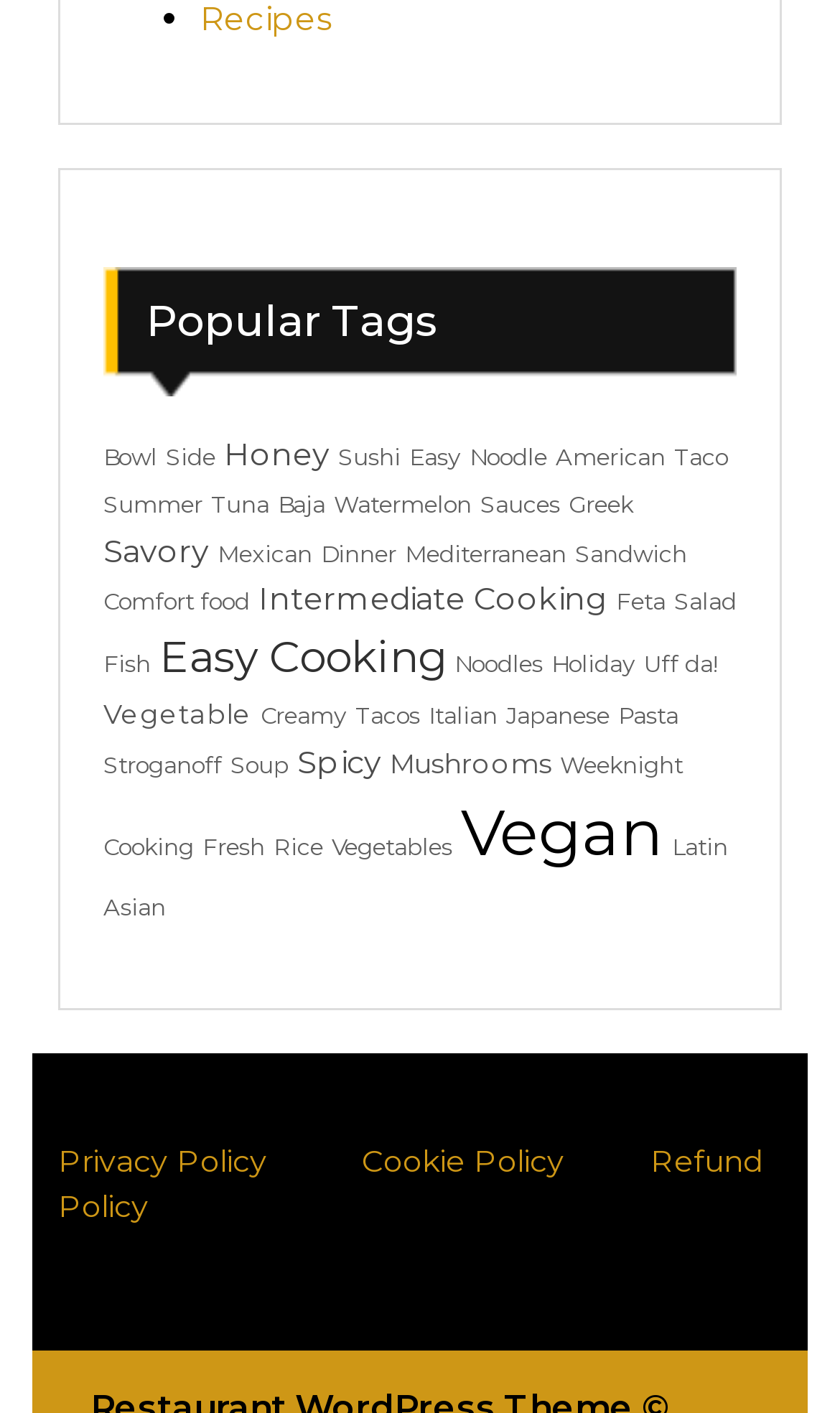Identify the bounding box coordinates of the region that needs to be clicked to carry out this instruction: "Read the Privacy Policy". Provide these coordinates as four float numbers ranging from 0 to 1, i.e., [left, top, right, bottom].

[0.069, 0.807, 0.318, 0.835]